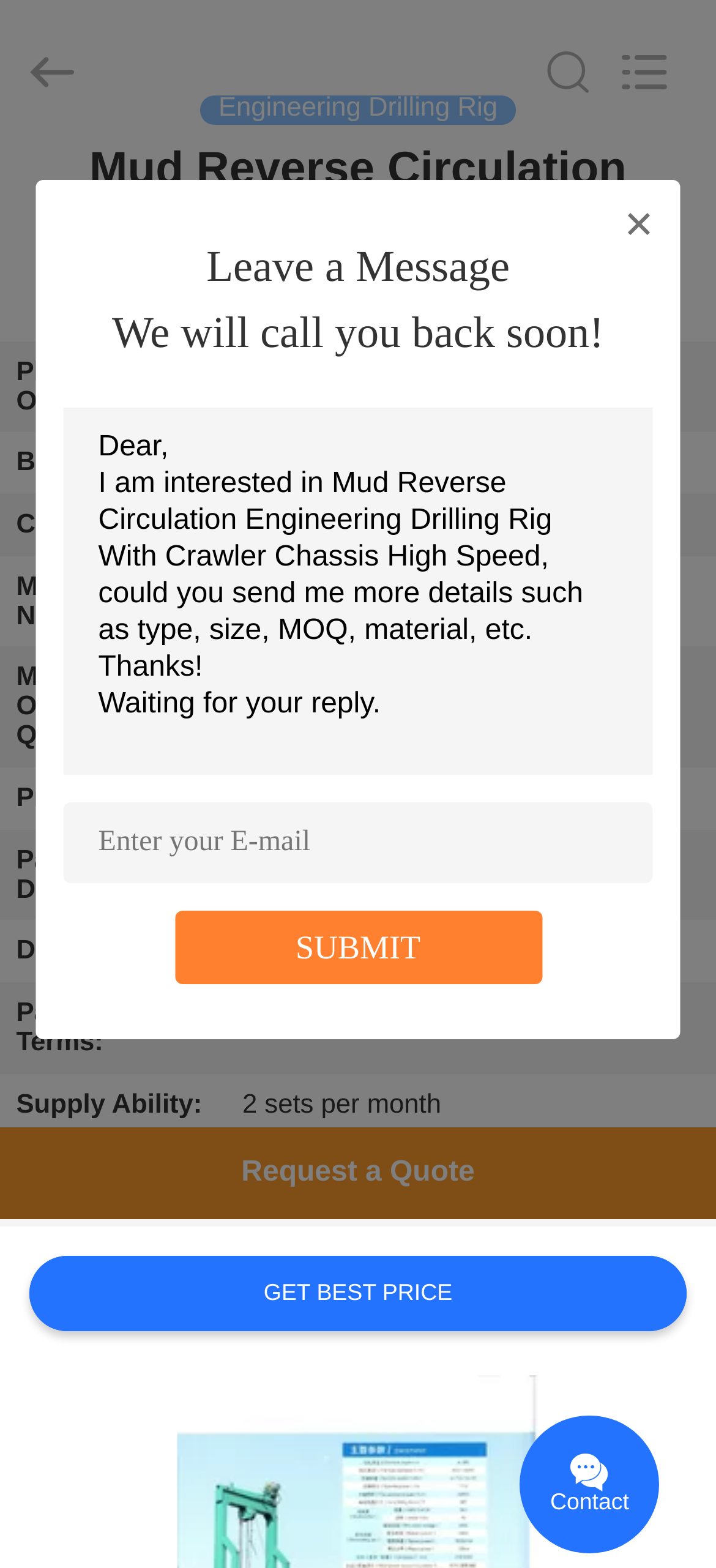Based on the image, provide a detailed and complete answer to the question: 
What is the certification of the drilling rig?

I found the answer by looking at the table on the webpage, which lists the product details. The row with the header 'Certification:' has a gridcell with the value 'CE'.